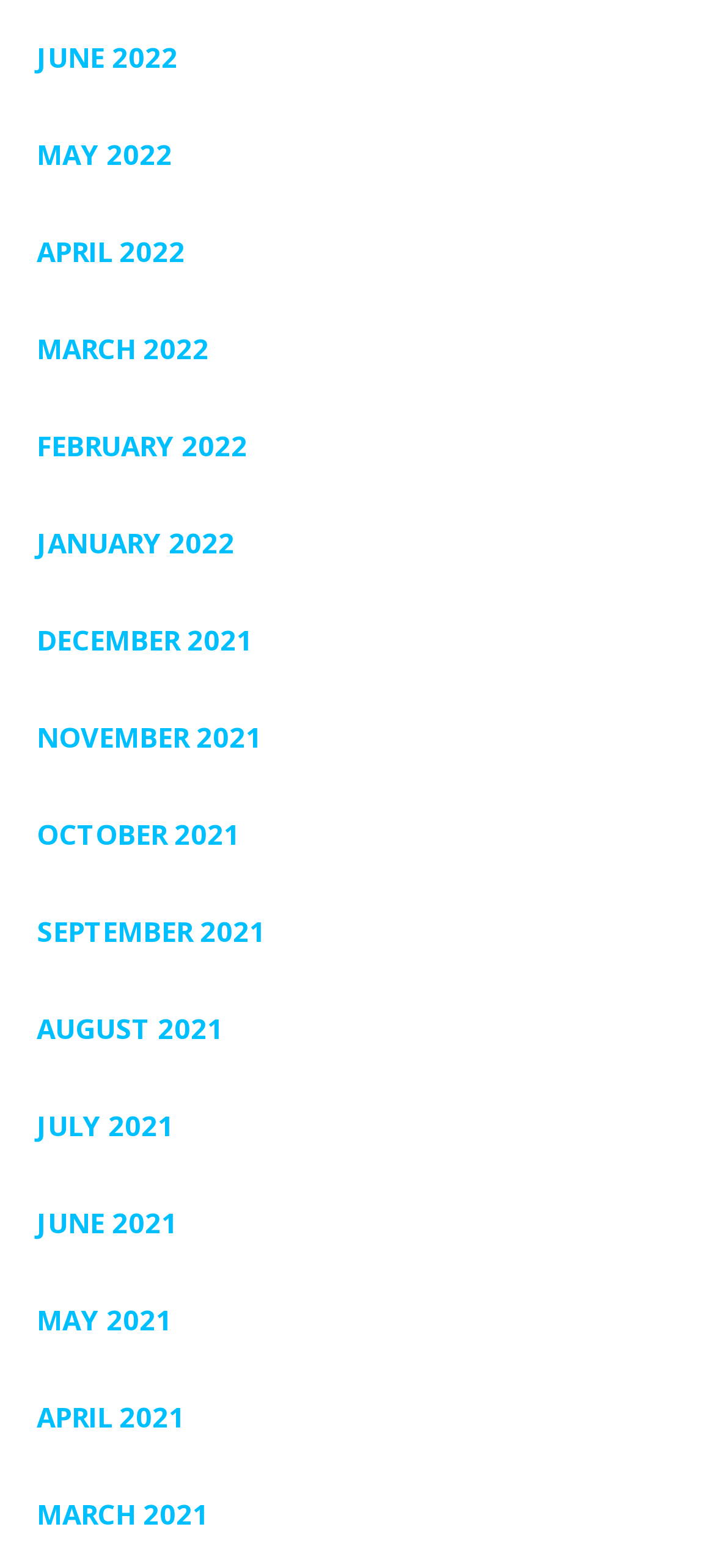Please determine the bounding box coordinates of the element's region to click in order to carry out the following instruction: "view May 2022". The coordinates should be four float numbers between 0 and 1, i.e., [left, top, right, bottom].

[0.051, 0.067, 0.949, 0.129]